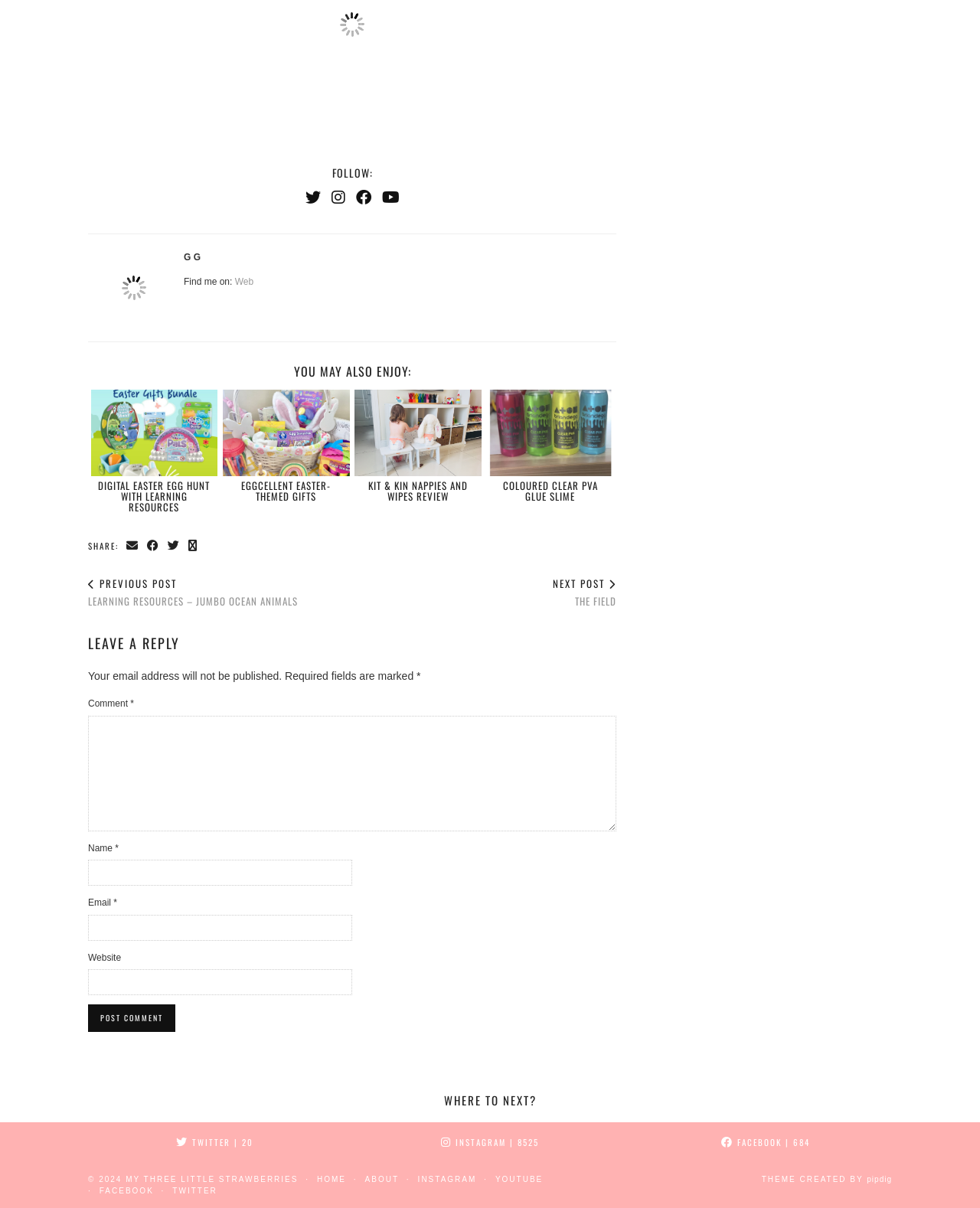Identify the bounding box for the described UI element: "Coloured Clear PVA Glue Slime".

[0.513, 0.395, 0.61, 0.417]